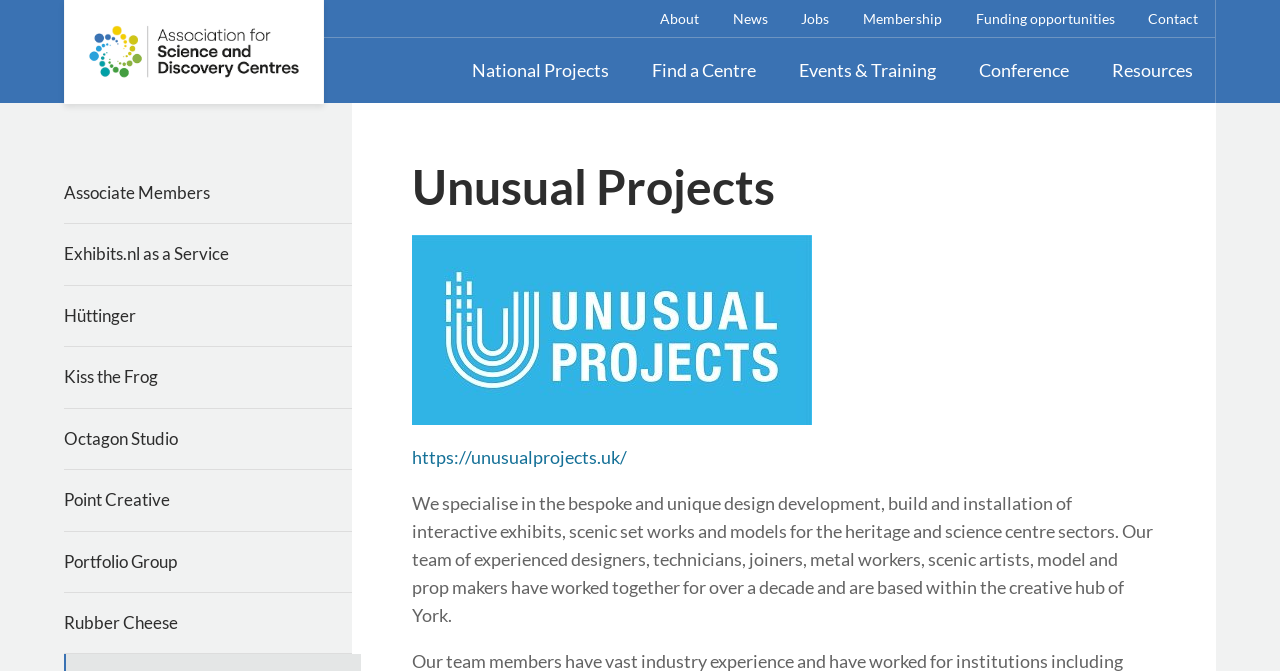Kindly determine the bounding box coordinates for the area that needs to be clicked to execute this instruction: "Explore national projects".

[0.352, 0.057, 0.492, 0.153]